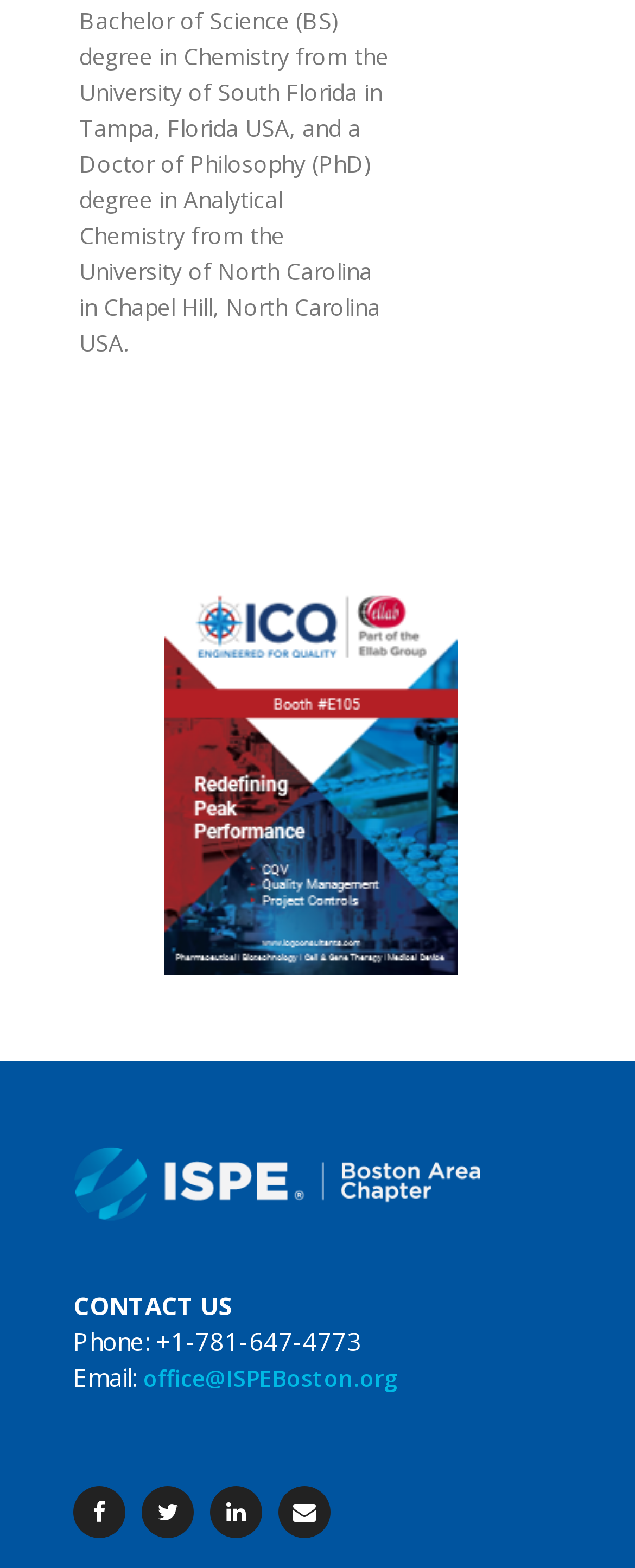Please provide a one-word or phrase answer to the question: 
What is the text above the phone number?

CONTACT US